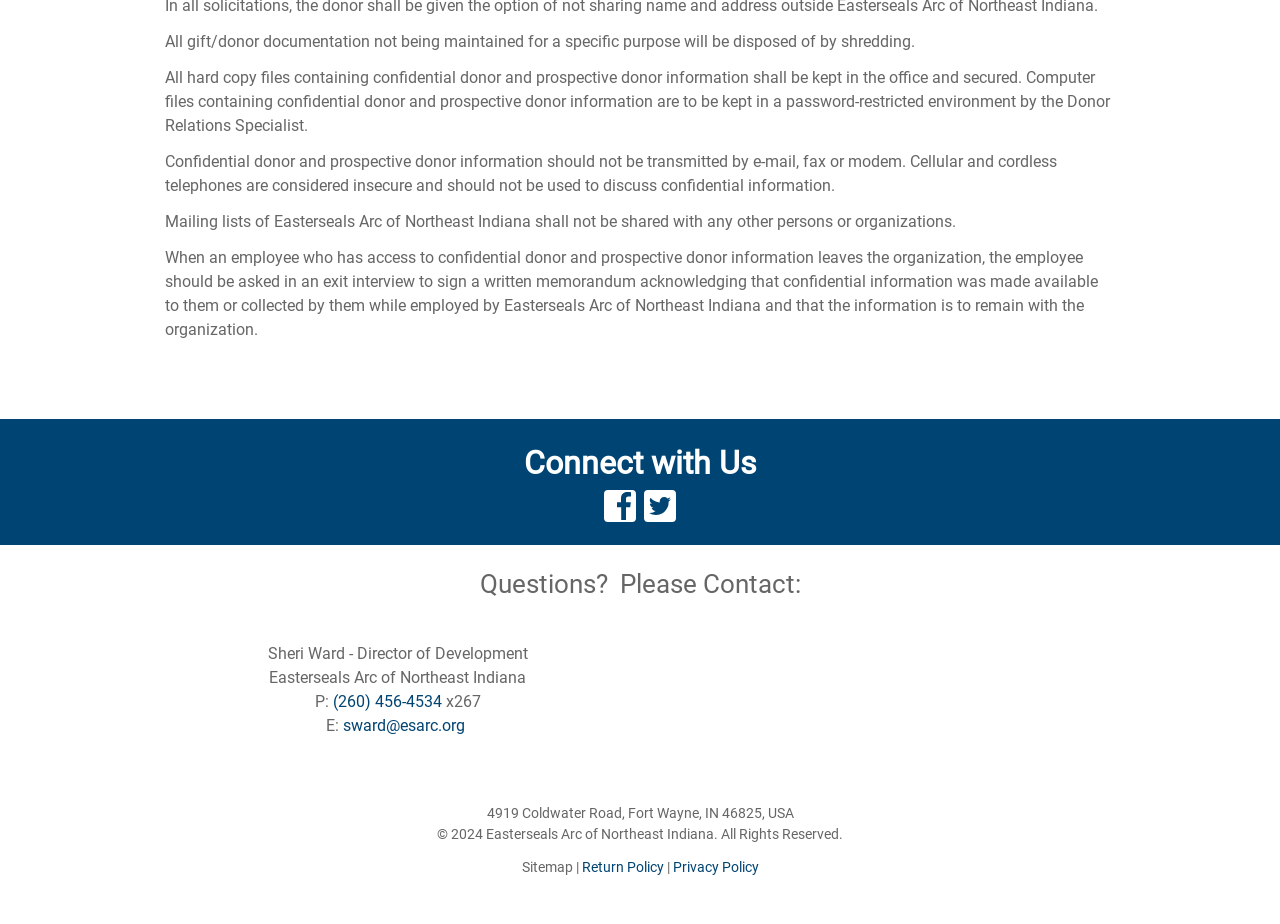Extract the bounding box for the UI element that matches this description: "Privacy Policy".

[0.525, 0.929, 0.593, 0.948]